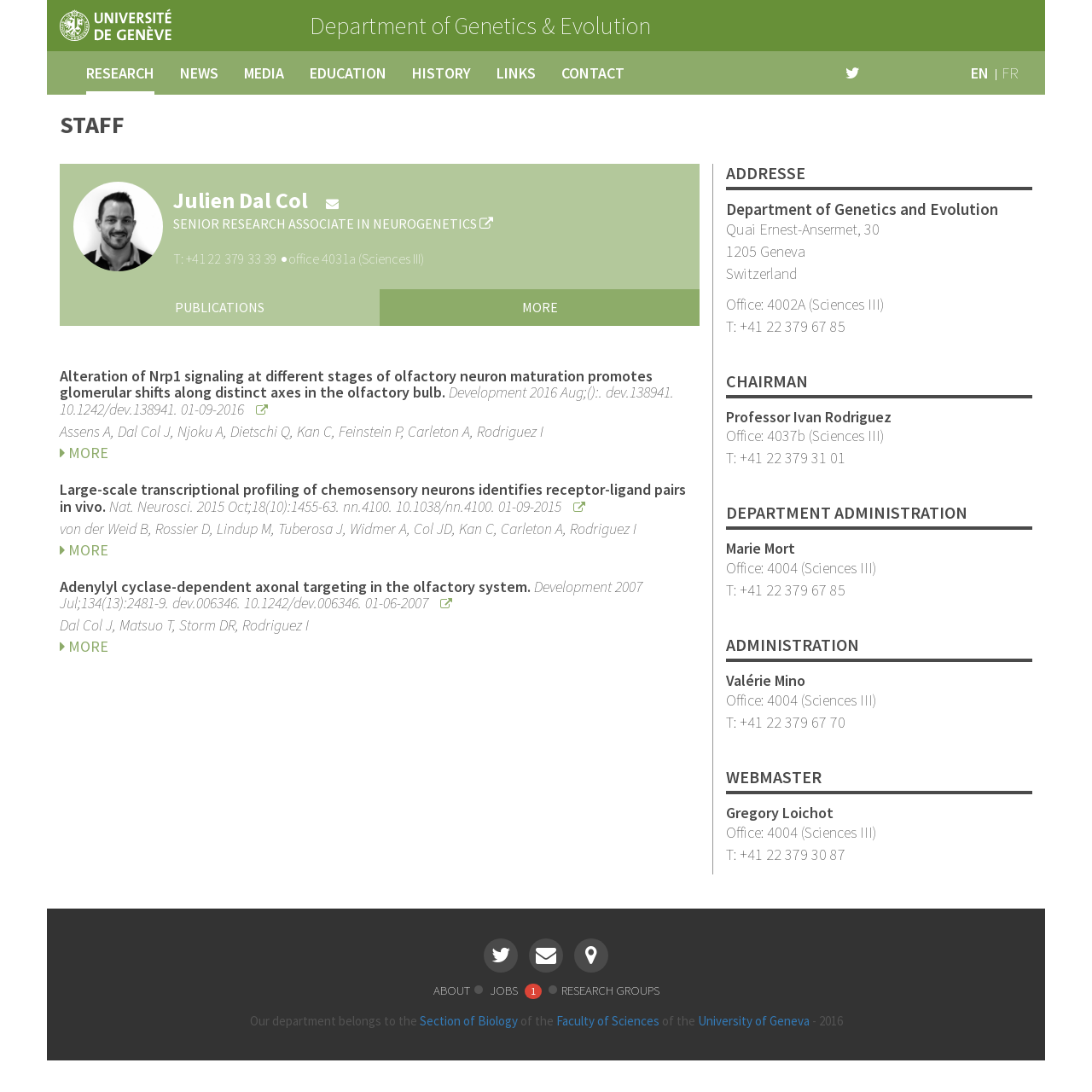Given the element description media, identify the bounding box coordinates for the UI element on the webpage screenshot. The format should be (top-left x, top-left y, bottom-right x, bottom-right y), with values between 0 and 1.

[0.212, 0.048, 0.272, 0.087]